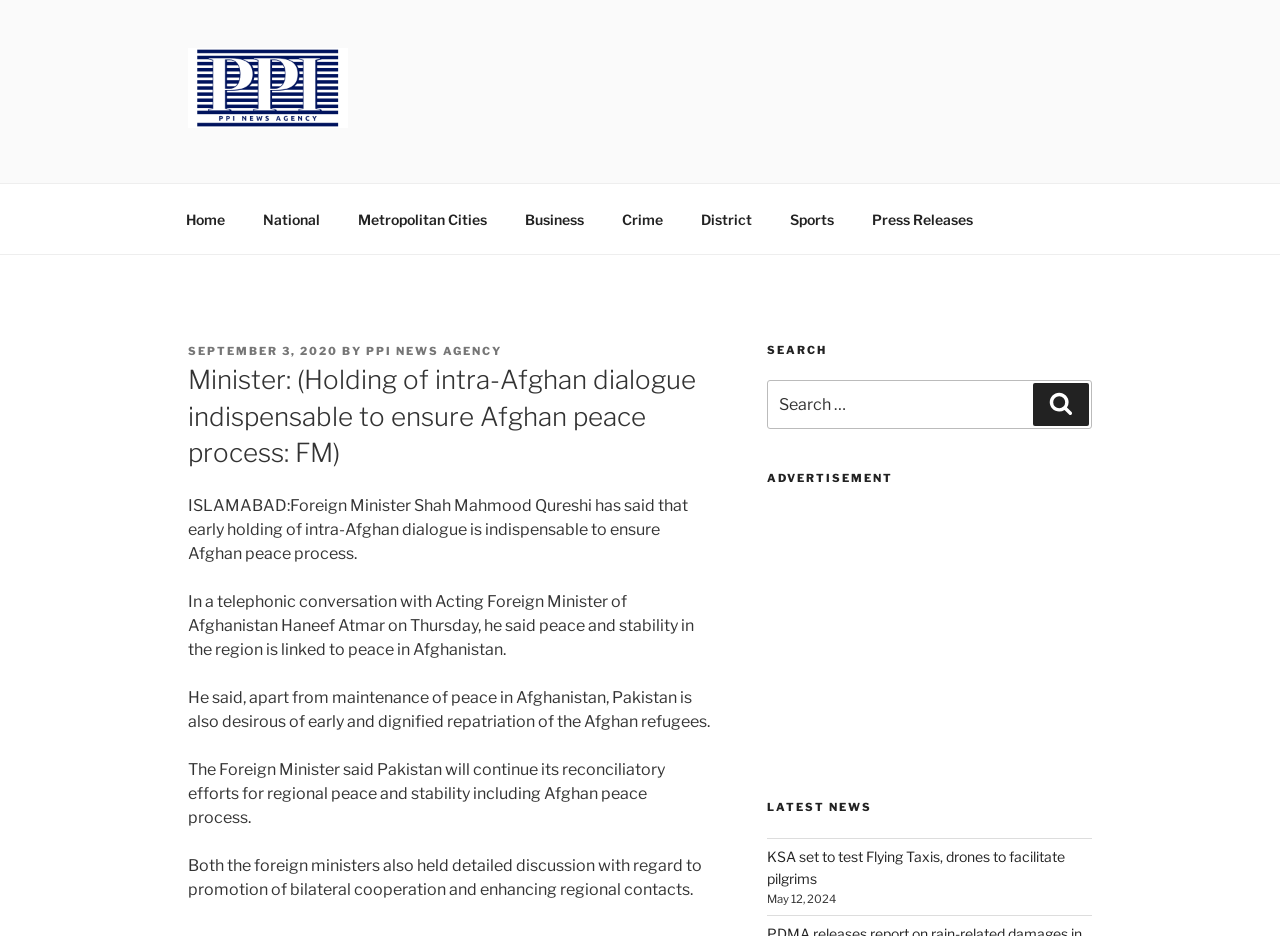Identify the bounding box coordinates of the clickable section necessary to follow the following instruction: "Search for news". The coordinates should be presented as four float numbers from 0 to 1, i.e., [left, top, right, bottom].

[0.599, 0.406, 0.853, 0.458]